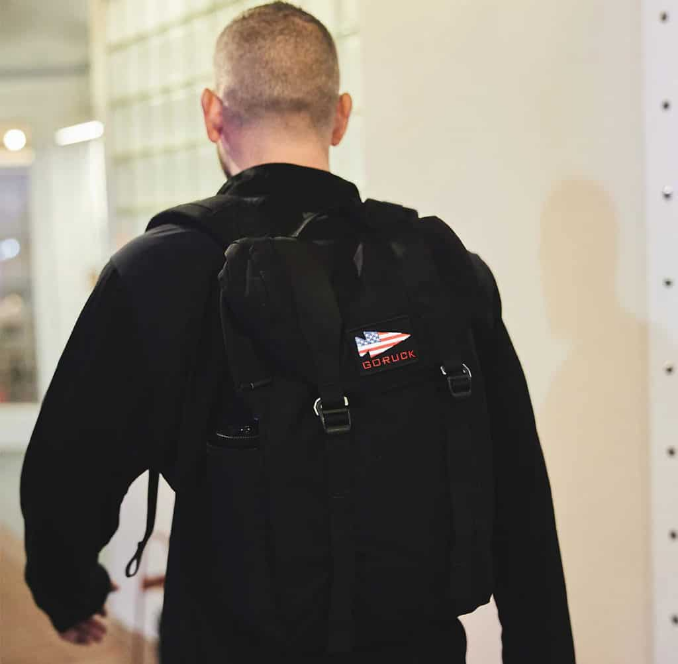Give a detailed account of everything present in the image.

The image features a person from behind, carrying a GORUCK M22 Pack, characterized by its sleek, low-profile design. The backpack prominently displays the GORUCK logo and an American flag emblem, emphasizing its rugged and patriotic aesthetic. The individual is dressed in a dark outfit, blending functionality with a contemporary style, suitable for various everyday scenarios. The background hints at a well-lit indoor space, suggesting an environment conducive to adventures or training. The GORUCK M22 is designed for versatility and durability, making it a reliable companion for any journey, whether casual or intense.